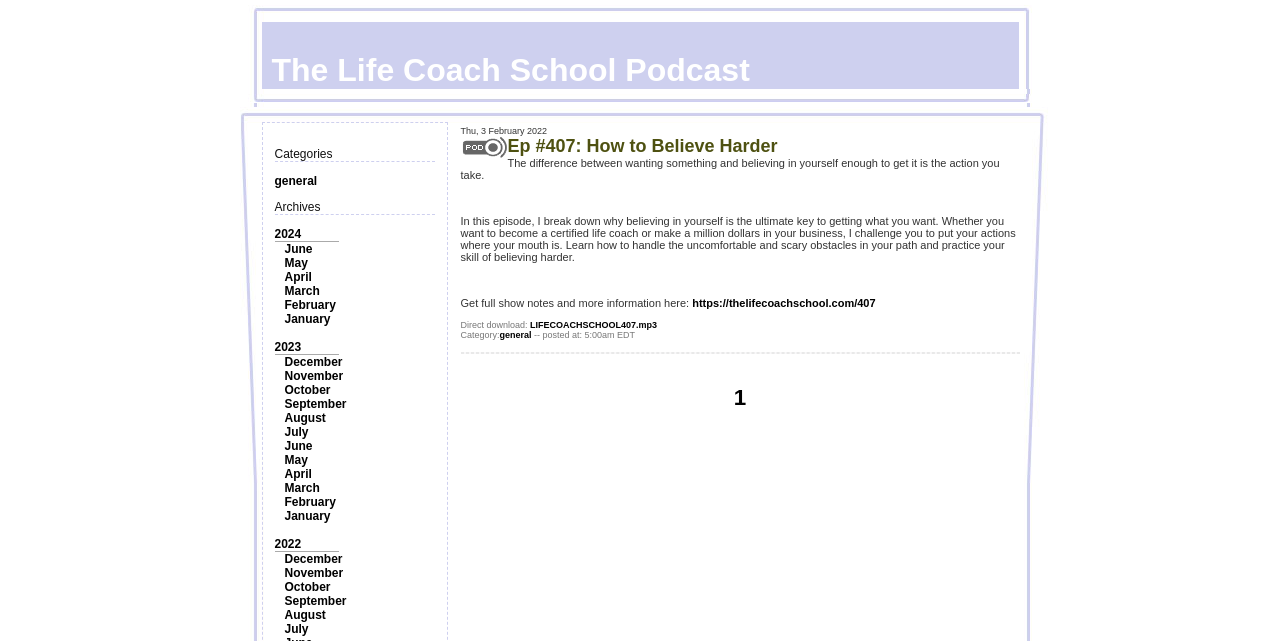How many links are there in the archives section?
Using the image as a reference, answer the question in detail.

I counted the number of links in the archives section by looking at the links '2024', 'June', 'May', ..., '2022' and found that there are 12 links in total.